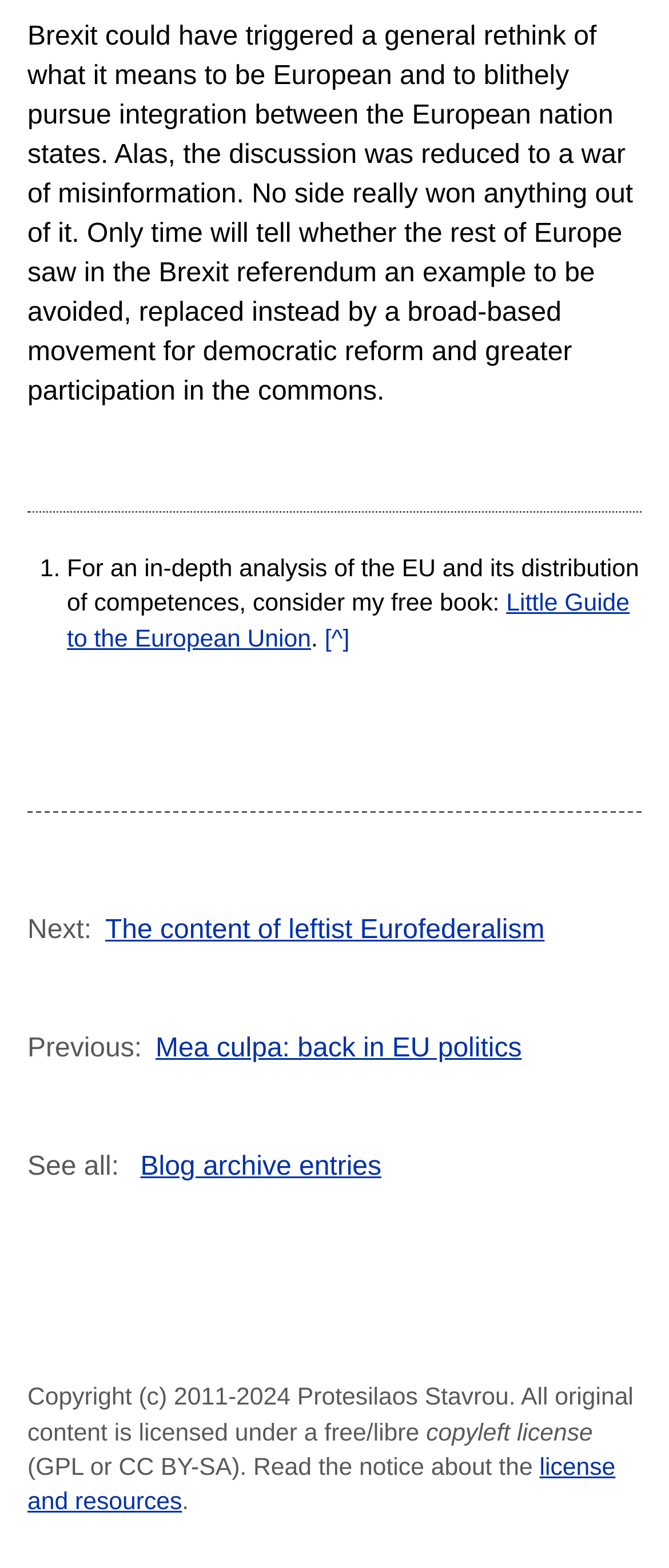What is the author's profession?
Answer the question with detailed information derived from the image.

The author is a writer, as evidenced by the presence of a blog archive and the mention of a free book, 'Little Guide to the European Union', which suggests that the author is knowledgeable about European politics and has written extensively on the topic.